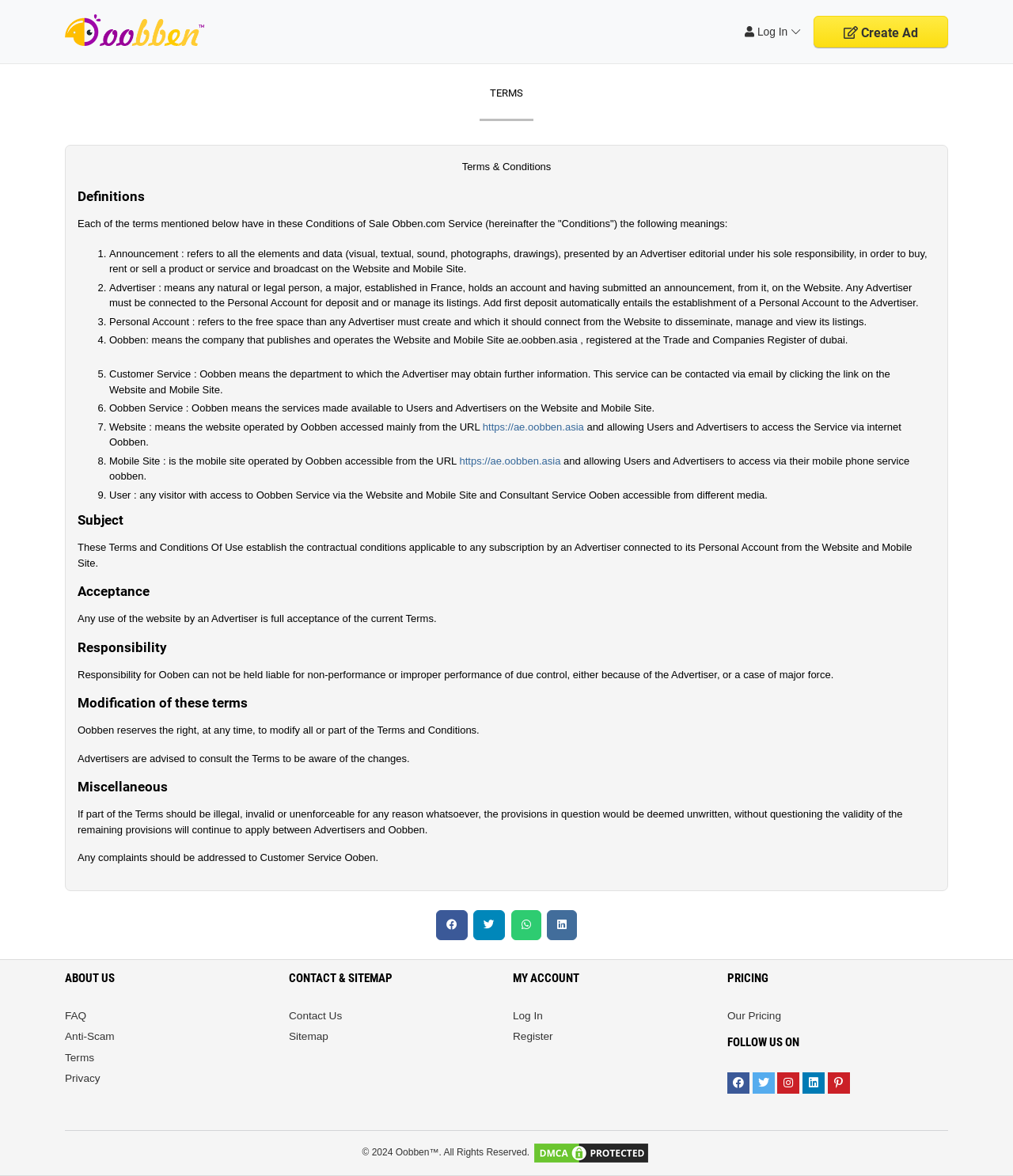Please mark the clickable region by giving the bounding box coordinates needed to complete this instruction: "View Terms".

[0.064, 0.894, 0.093, 0.904]